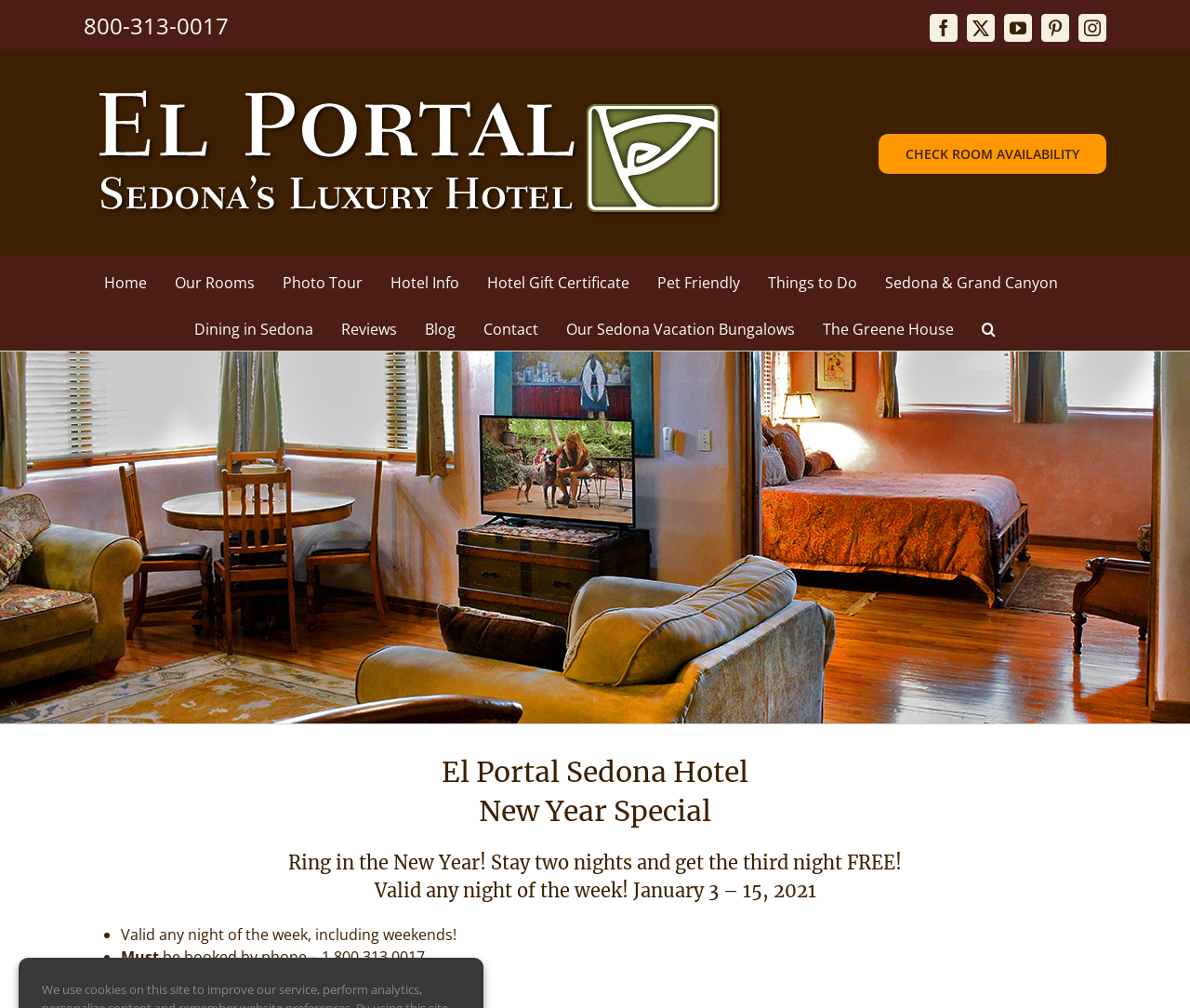Describe all the visual and textual components of the webpage comprehensively.

The webpage is about El Portal Sedona Hotel, specifically promoting a New Year special offer. At the top left corner, there is a phone number "800-313-0017" and a hotel logo, which is an image. To the right of the logo, there are social media links, including Facebook, YouTube, Pinterest, and Instagram. 

Below the logo, there is a main menu with links to various pages, such as "Home", "Our Rooms", "Photo Tour", and more. The menu is divided into two sections, with the first section containing links to general information about the hotel and the second section containing links to specific amenities and activities.

On the right side of the page, there is a prominent call-to-action button "CHECK ROOM AVAILABILITY". 

The main content of the page is about the New Year special offer. There is a heading "El Portal Sedona Hotel New Year Special" followed by a subheading that describes the offer: "Ring in the New Year! Stay two nights and get the third night FREE! Valid any night of the week! January 3 – 15, 2021". 

Below the subheading, there are three bullet points that provide more details about the offer. The first bullet point states that the offer is valid any night of the week, including weekends. The second bullet point explains that the offer must be booked by phone, providing the phone number again. The third bullet point specifies the valid stay dates between January 3 and 15, 2021.